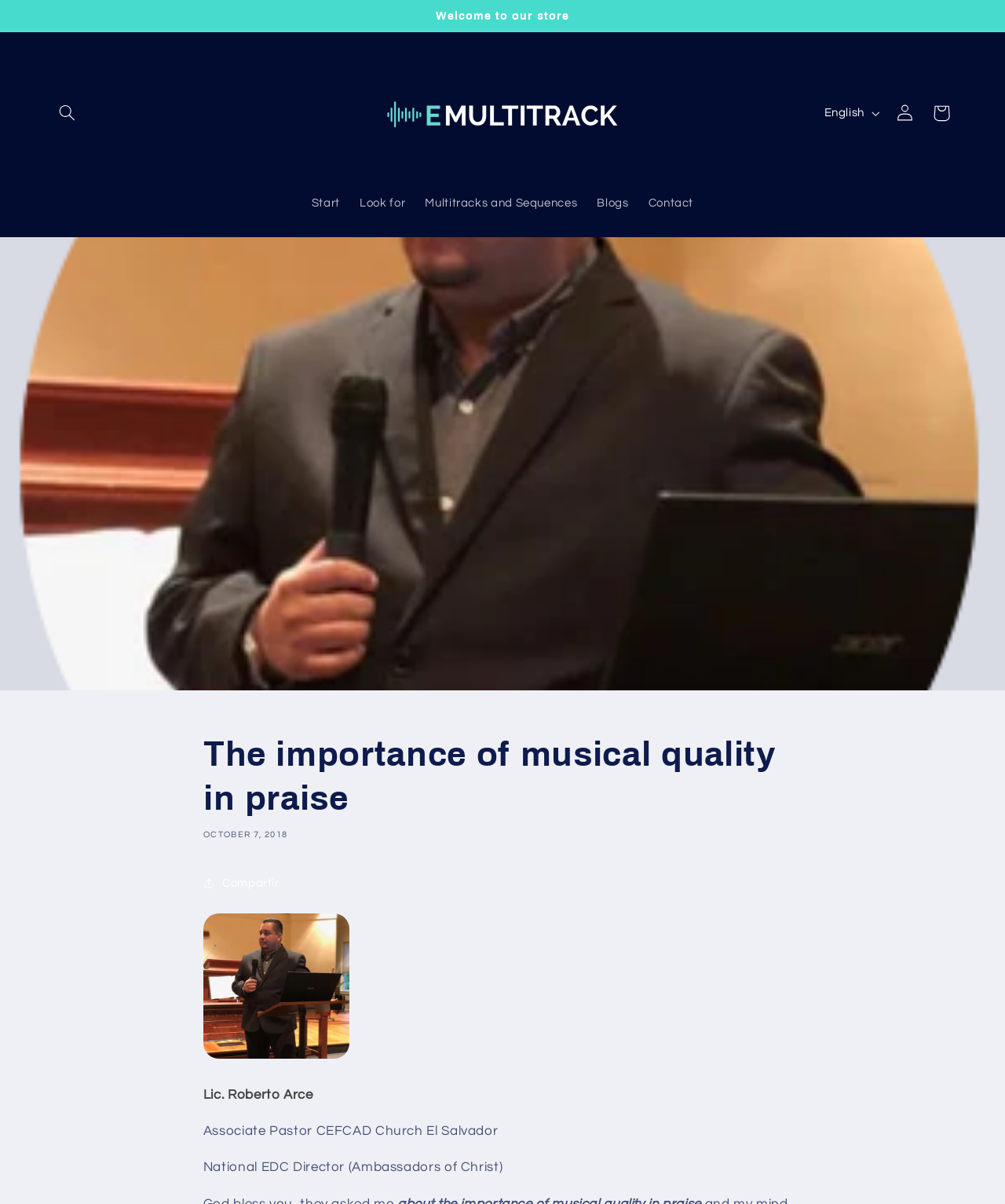Based on the element description, predict the bounding box coordinates (top-left x, top-left y, bottom-right x, bottom-right y) for the UI element in the screenshot: Multitracks and Sequences

[0.413, 0.155, 0.584, 0.184]